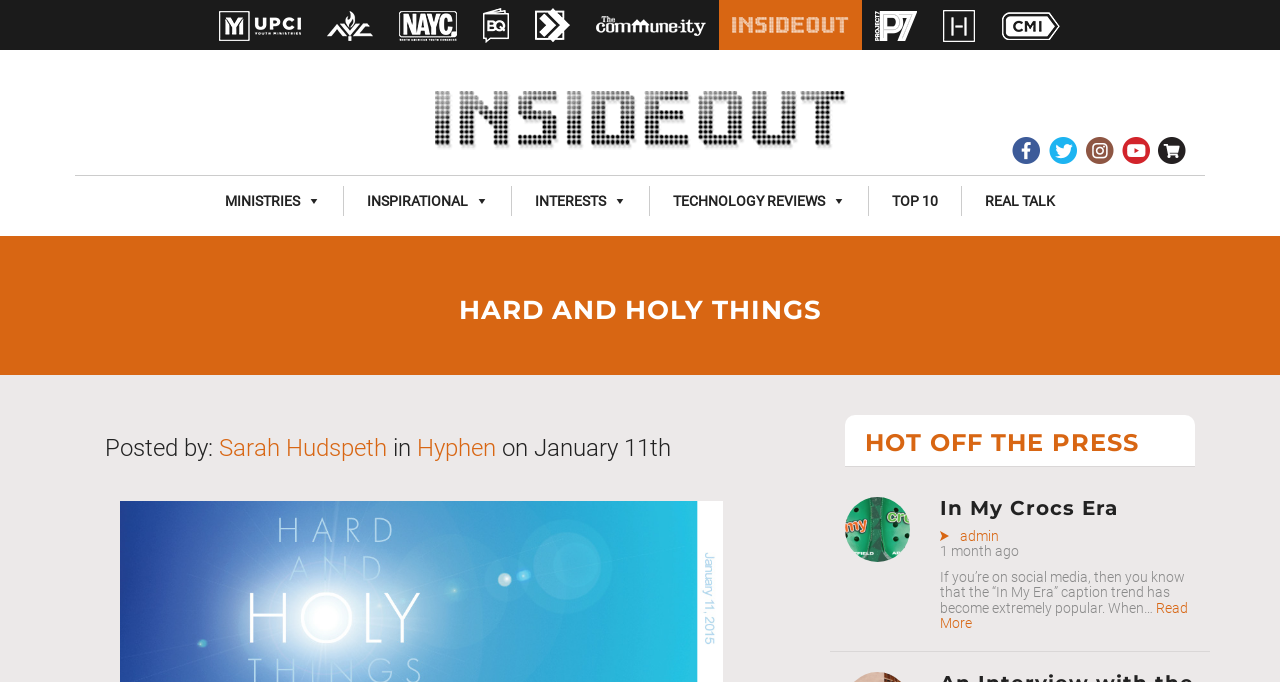Determine the bounding box for the HTML element described here: "Hot off the Press". The coordinates should be given as [left, top, right, bottom] with each number being a float between 0 and 1.

[0.676, 0.627, 0.89, 0.669]